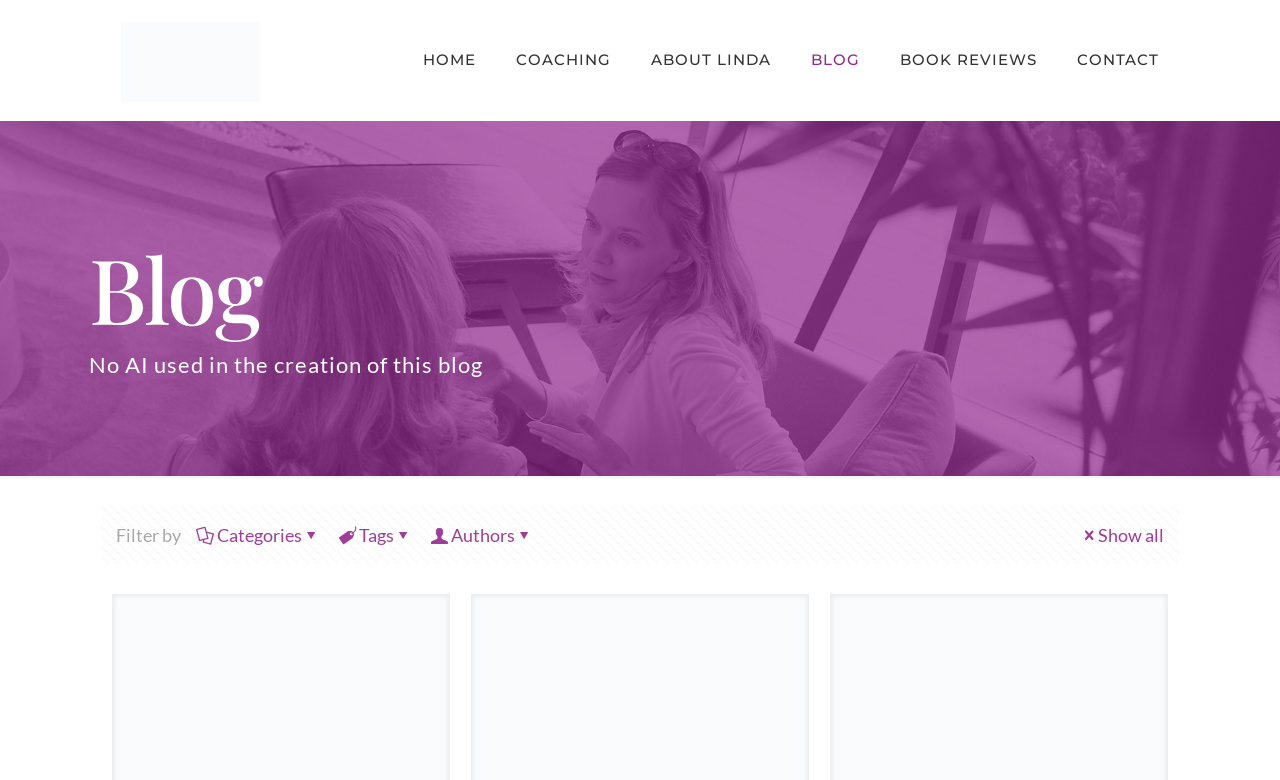Pinpoint the bounding box coordinates of the element to be clicked to execute the instruction: "go to the coaching page".

[0.388, 0.0, 0.493, 0.154]